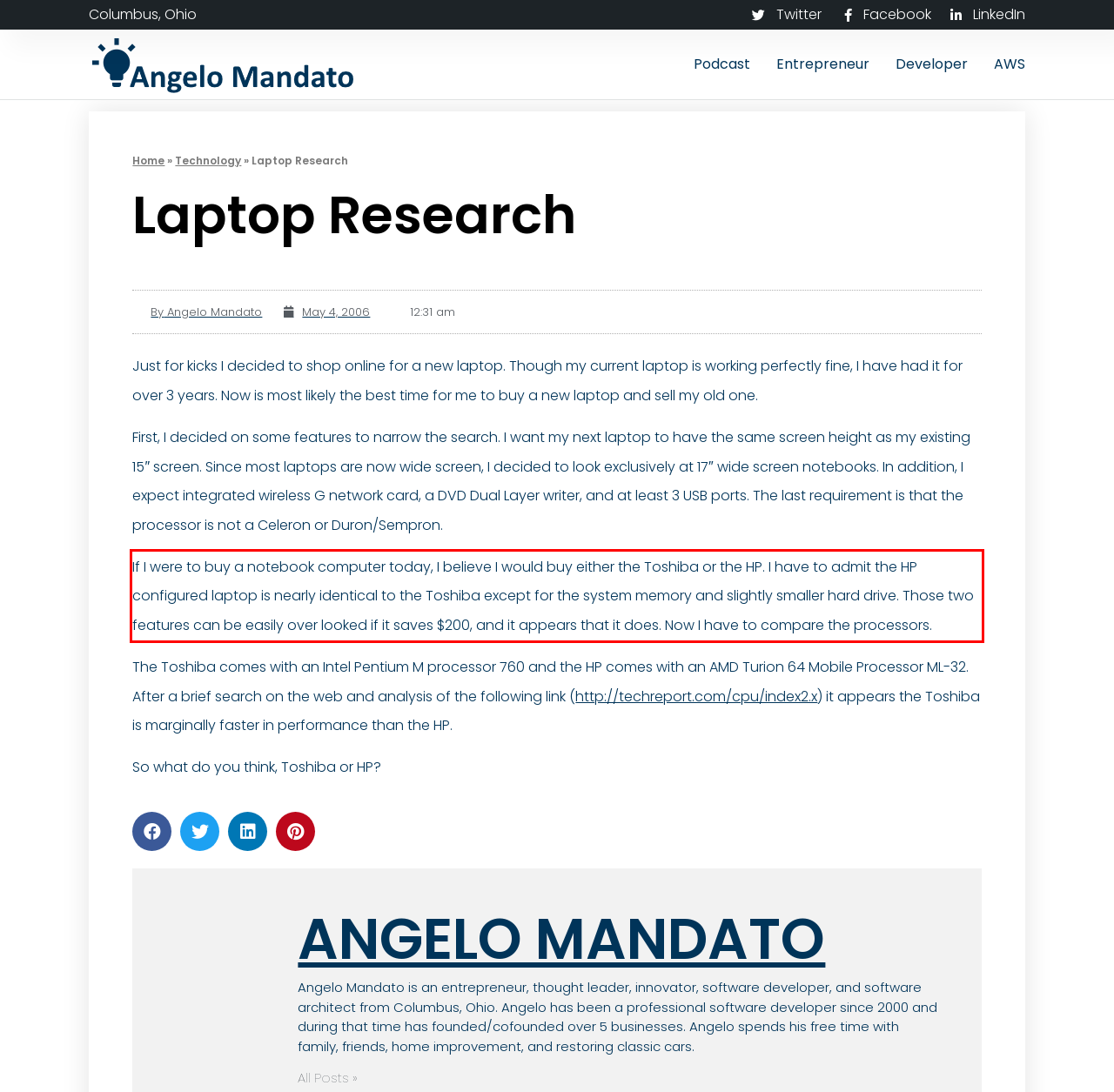Look at the provided screenshot of the webpage and perform OCR on the text within the red bounding box.

If I were to buy a notebook computer today, I believe I would buy either the Toshiba or the HP. I have to admit the HP configured laptop is nearly identical to the Toshiba except for the system memory and slightly smaller hard drive. Those two features can be easily over looked if it saves $200, and it appears that it does. Now I have to compare the processors.